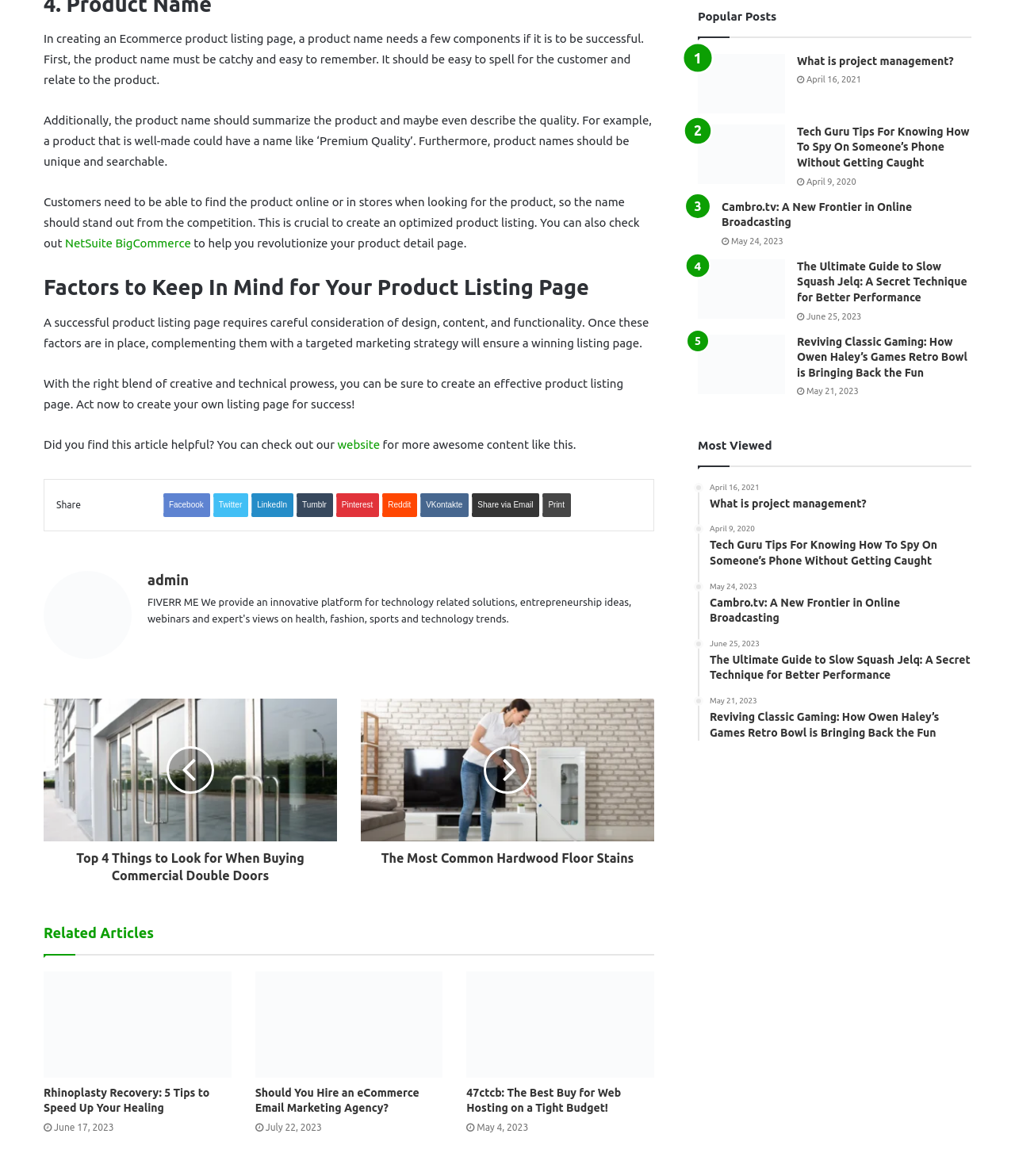Give a concise answer of one word or phrase to the question: 
What is the name of the author of the article?

admin